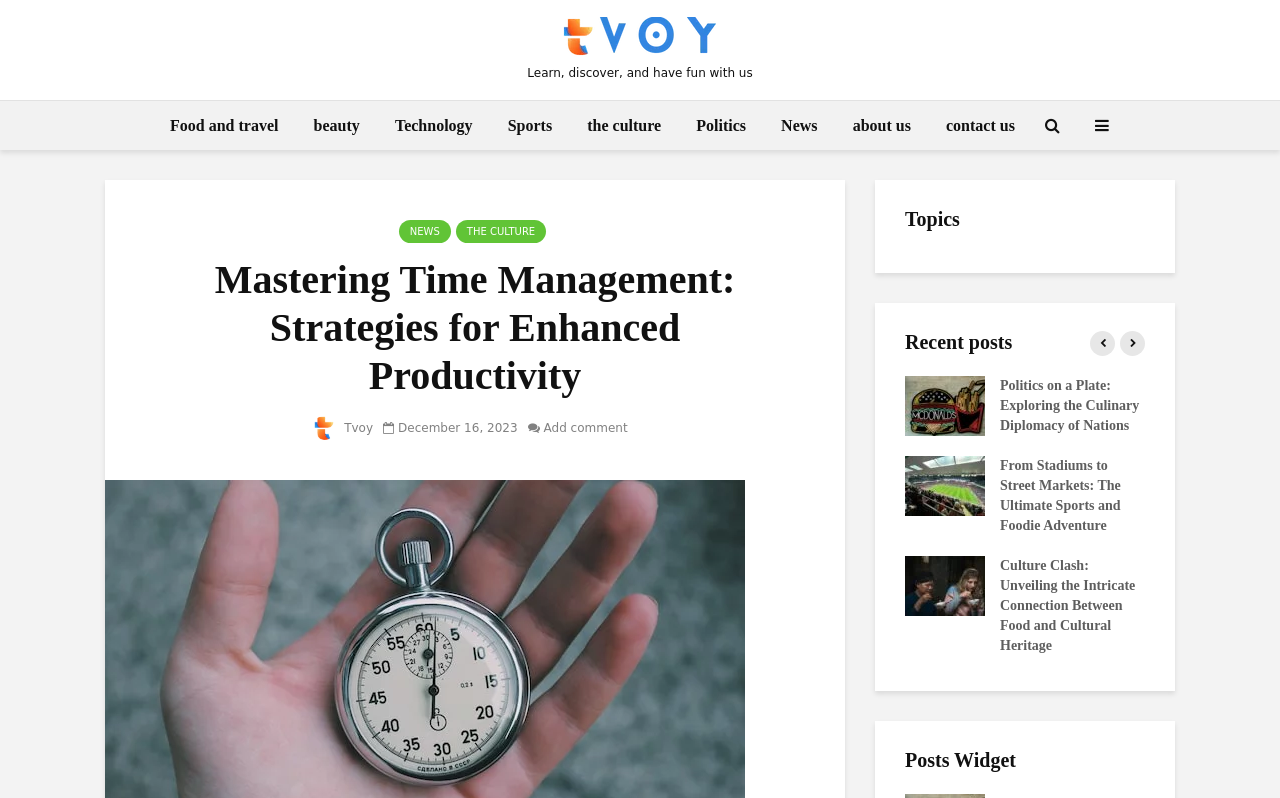Construct a comprehensive description capturing every detail on the webpage.

This webpage is about mastering time management and features various articles and links related to different topics. At the top, there is a logo "TVOY" with a tagline "Learn, discover, and have fun with us". Below the logo, there are several links to different categories such as "Food and travel", "Beauty", "Technology", "Sports", "The culture", "Politics", "News", "About us", and "Contact us".

The main content of the webpage is divided into two sections. On the left side, there are several articles with images and headings. The articles are about various topics such as food trends, technology, sports, and travel. Each article has a heading, a brief summary, and a link to read more.

On the right side, there is a section titled "Topics" with several links to different topics such as "News", "The culture", and "Recent posts". Below this section, there is a section titled "Recent posts" with several links to recent articles.

At the bottom of the webpage, there is a section titled "Posts Widget" with several links to different articles. The articles are arranged in a grid layout with images and headings.

Overall, the webpage has a clean and organized layout with clear headings and concise text. The use of images and links makes it easy to navigate and find relevant information.